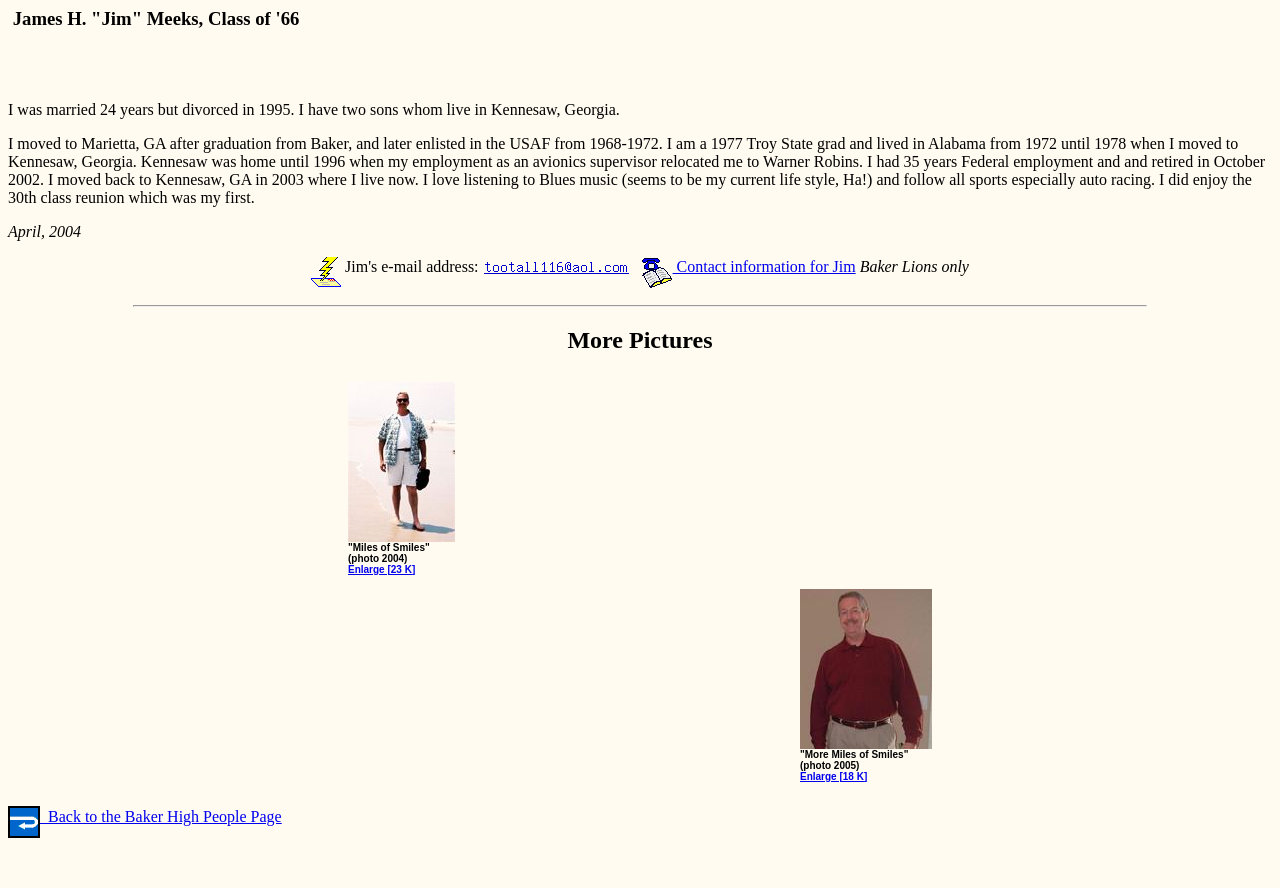What is the name of Jim Meeks' email address?
Please answer the question with as much detail as possible using the screenshot.

The webpage provides a link to Jim Meeks' email address, which is 'tootall116 at aol dot com'. This is explicitly mentioned on the webpage.